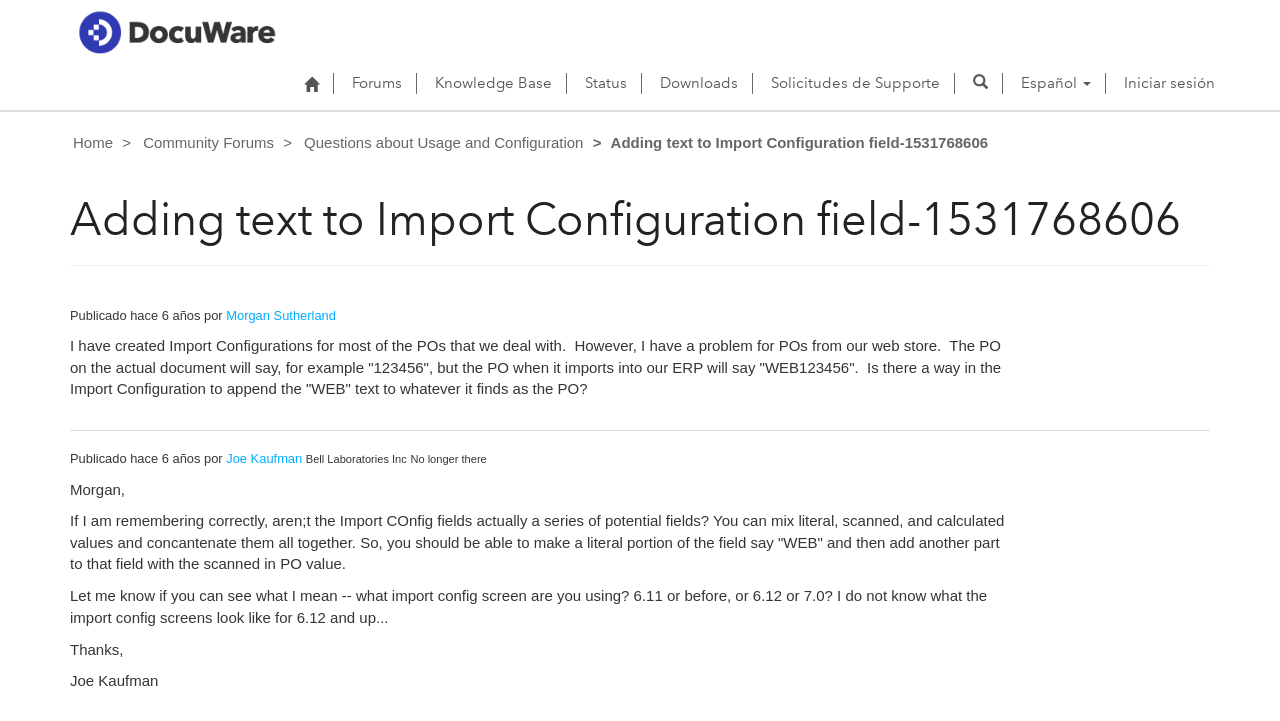What is the topic of the discussion?
Provide an in-depth and detailed explanation in response to the question.

The topic of the discussion is about adding text to Import Configuration field, specifically about appending 'WEB' to the PO number when importing into ERP.